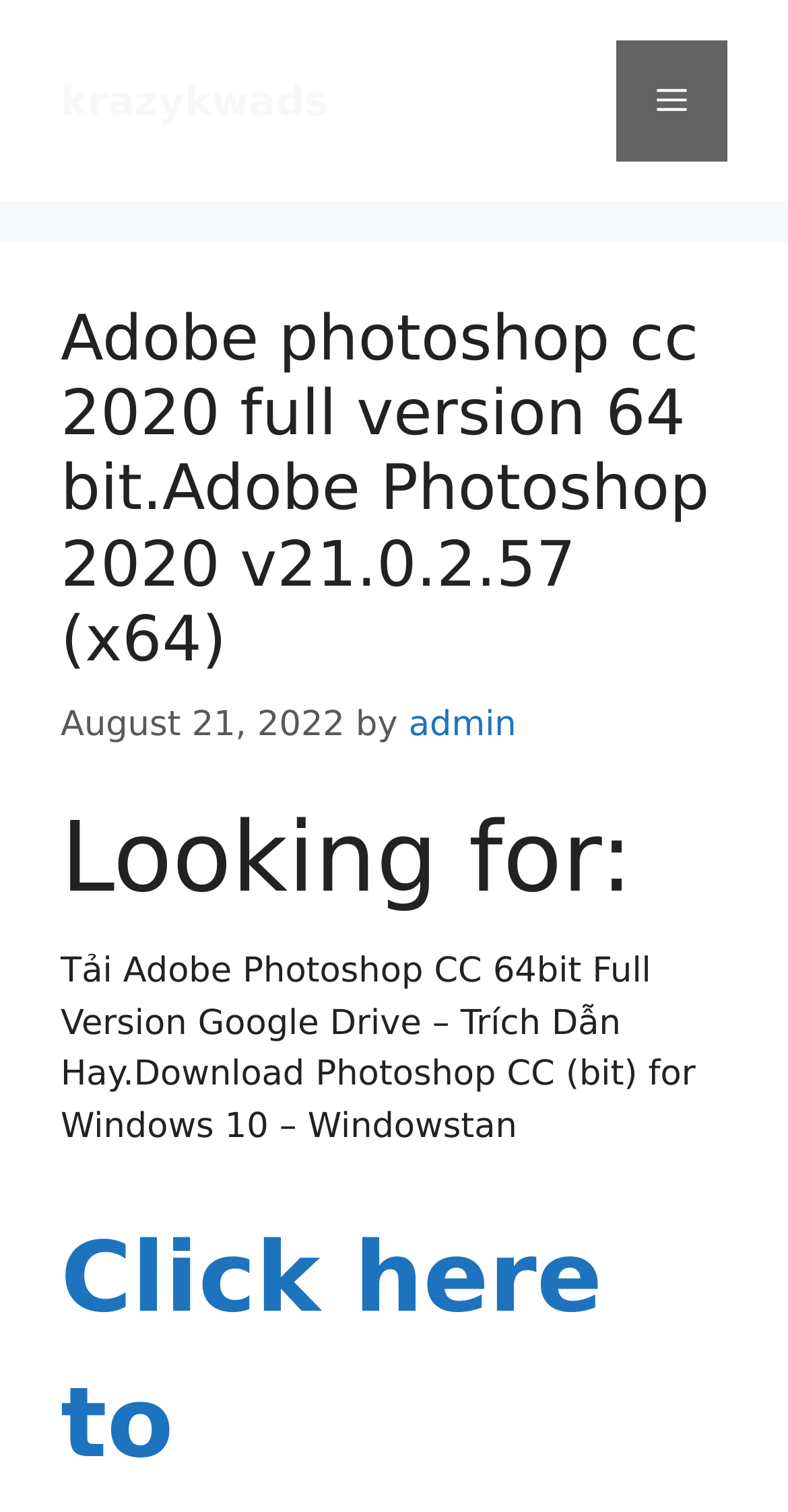What is the software being discussed?
Using the details shown in the screenshot, provide a comprehensive answer to the question.

I found the software being discussed by looking at the heading element that contains the text 'Adobe photoshop cc 2020 full version 64 bit'. This heading is a child element of the HeaderAsNonLandmark element, which is a child element of the primary menu button.